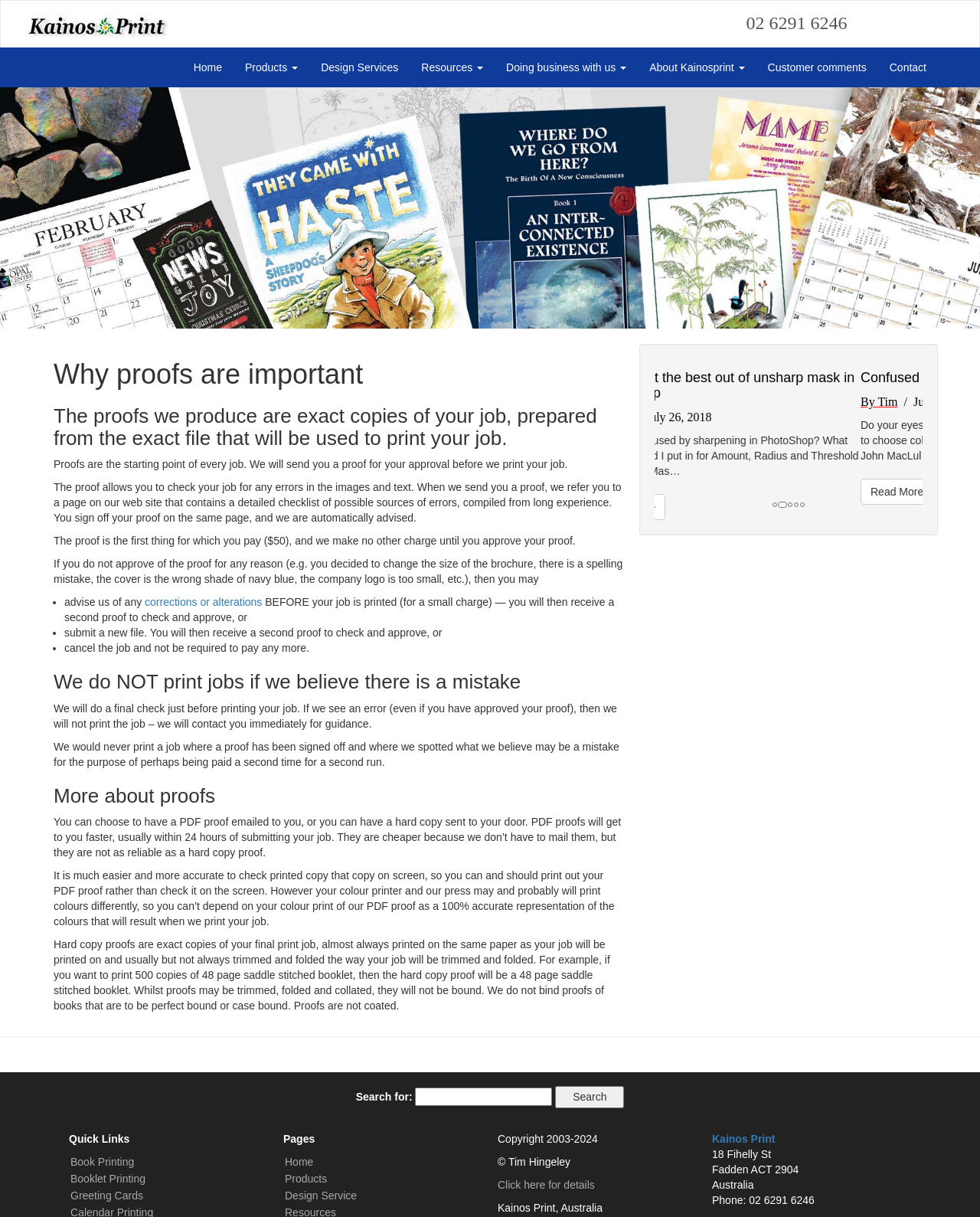What happens if the customer finds an error in the proof?
Look at the screenshot and provide an in-depth answer.

I inferred what happens if the customer finds an error in the proof by reading the text on the webpage, which explains that if the customer finds an error, they can advise corrections or alterations before the job is printed.